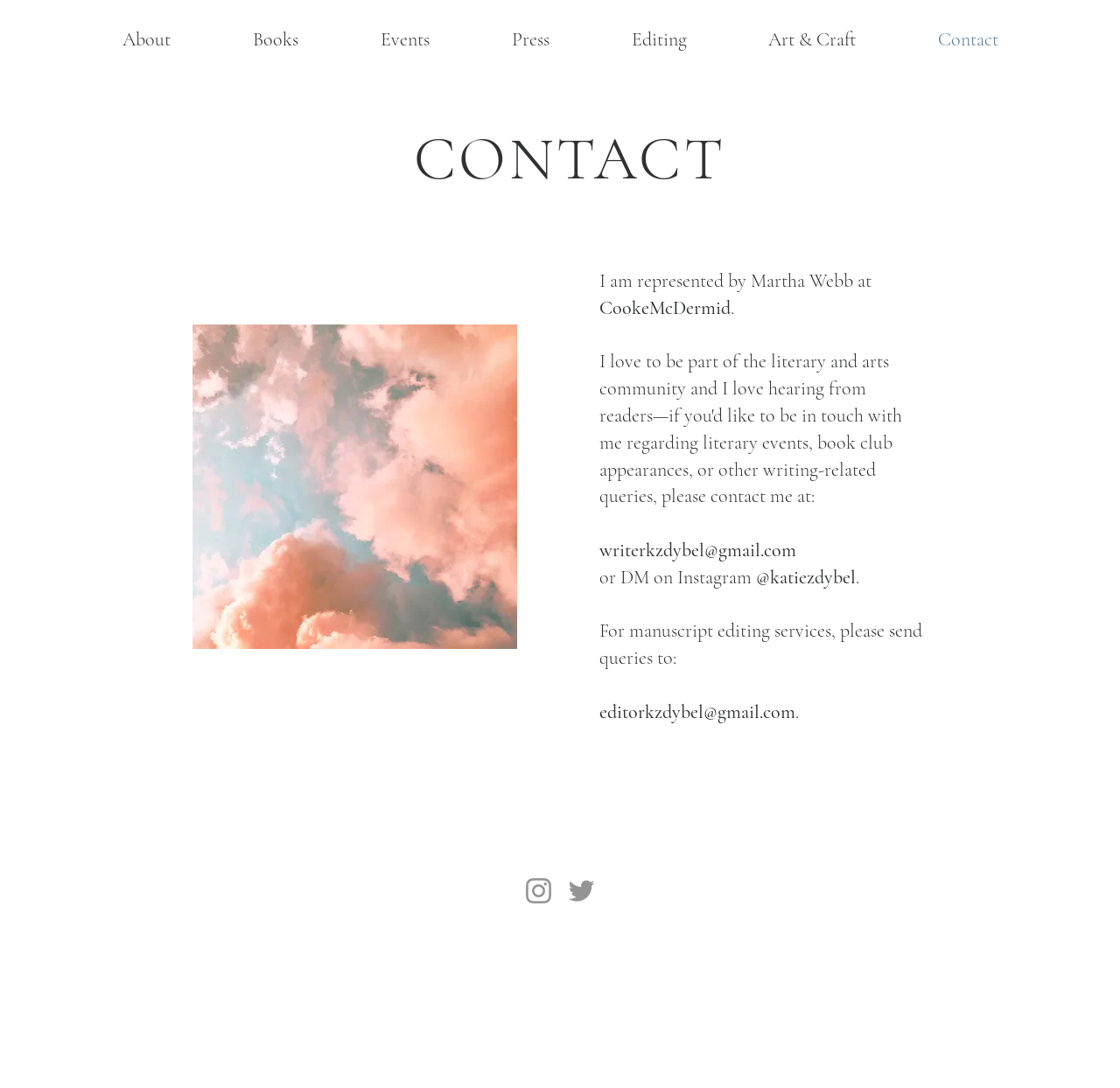What is the author's Instagram handle?
Look at the image and respond to the question as thoroughly as possible.

The author's Instagram handle can be found in the contact section of the webpage, where it is mentioned that readers can DM the author on Instagram at @katiezdybel.